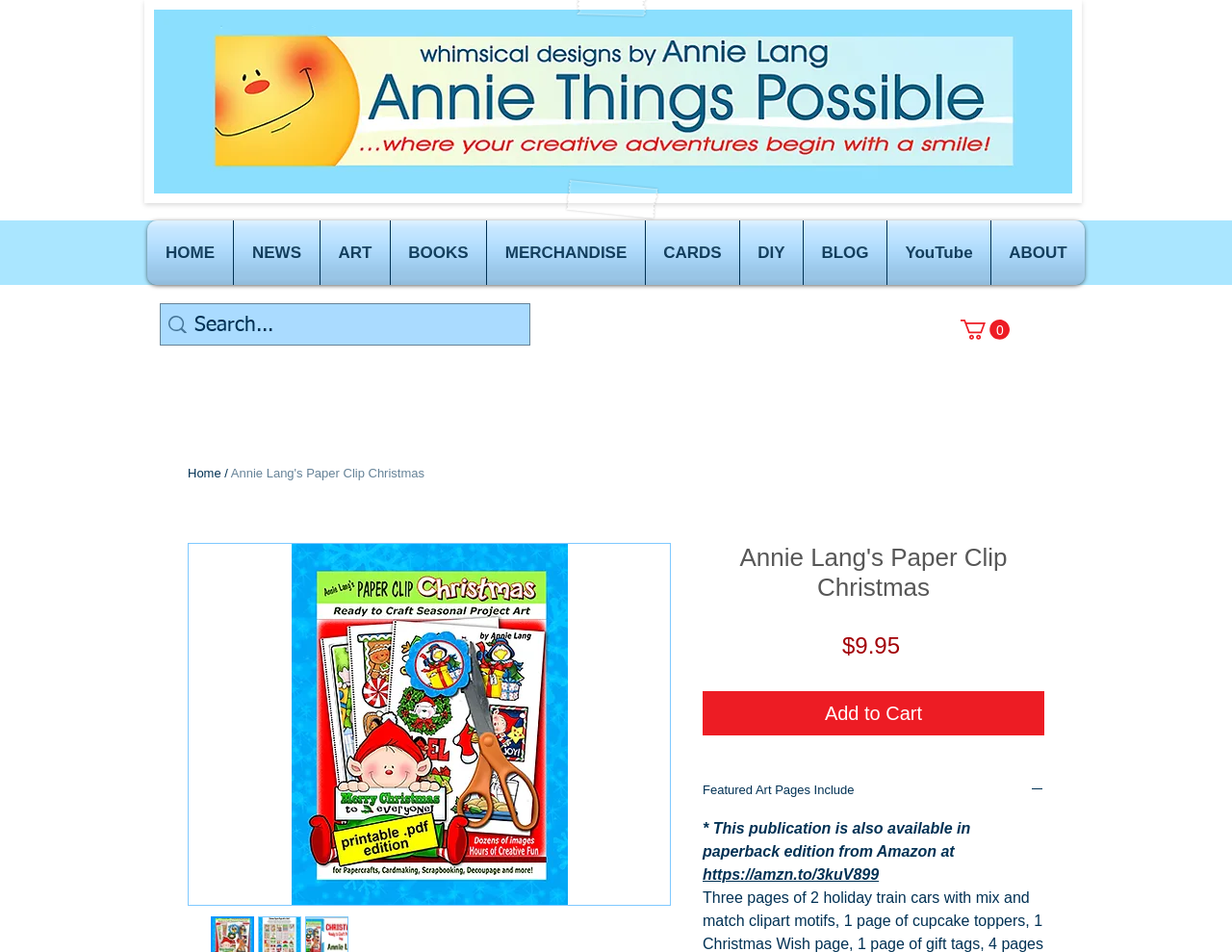Is there a search function on the webpage?
Refer to the image and offer an in-depth and detailed answer to the question.

The presence of a search function can be determined by the existence of a search box element with the placeholder text 'Search...' which allows users to input search queries.